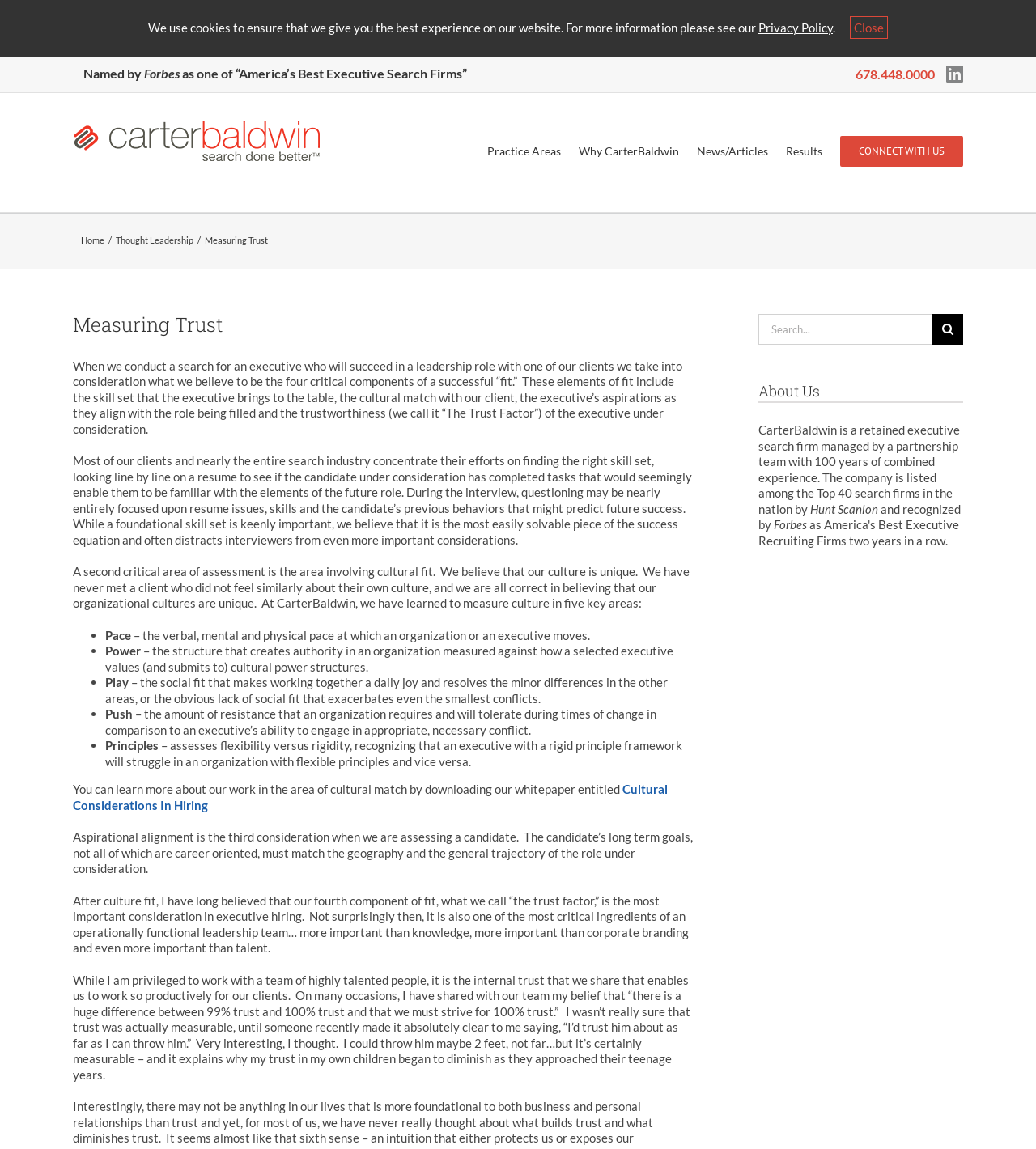Provide the bounding box coordinates of the section that needs to be clicked to accomplish the following instruction: "Go to top of the page."

[0.904, 0.877, 0.941, 0.901]